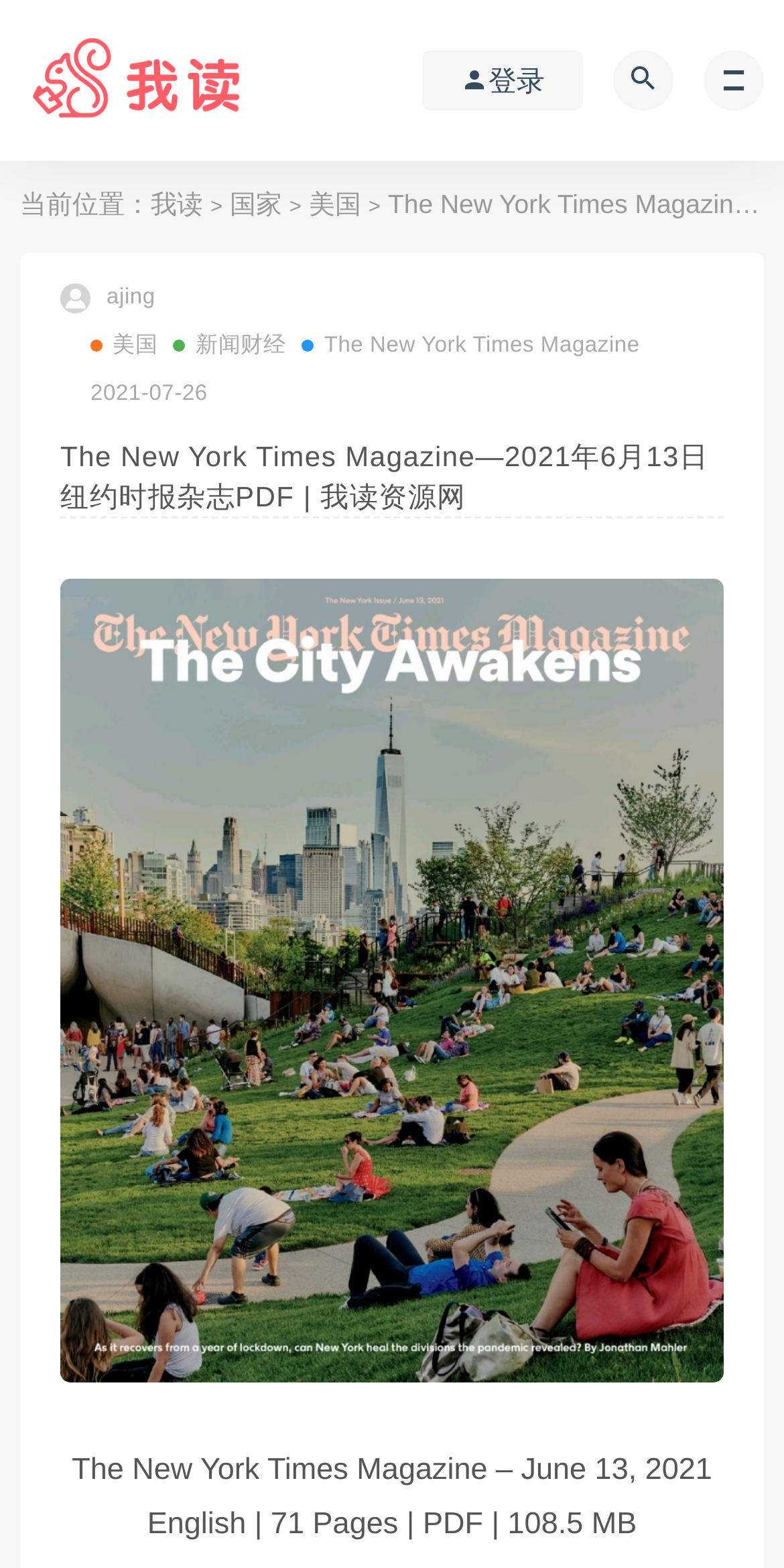Give a detailed account of the webpage, highlighting key information.

The webpage appears to be a download page for a PDF magazine, specifically the New York Times Magazine from June 13, 2021. At the top left corner, there is a logo and a link to "我读" (which means "I read" in Chinese). Next to it, there is a login button. 

Below the logo, there is a breadcrumb navigation bar with links to "我读", "国家" (meaning "country" in Chinese), and "美国" (meaning "USA" in Chinese). The "美国" link is followed by a section with several links, including "新闻财经" (meaning "news and finance" in Chinese), "The New York Times Magazine", and a date "2021-07-26". 

On the left side of the page, there is a large header section that spans almost the entire height of the page. It contains an image, several links, and a heading that reads "The New York Times Magazine—2021年6月13日纽约时报杂志PDF | 我读资源网" (which is the title of the magazine in Chinese). 

Below the header section, there are two lines of text that provide more information about the magazine, including the language, number of pages, file format, and file size.